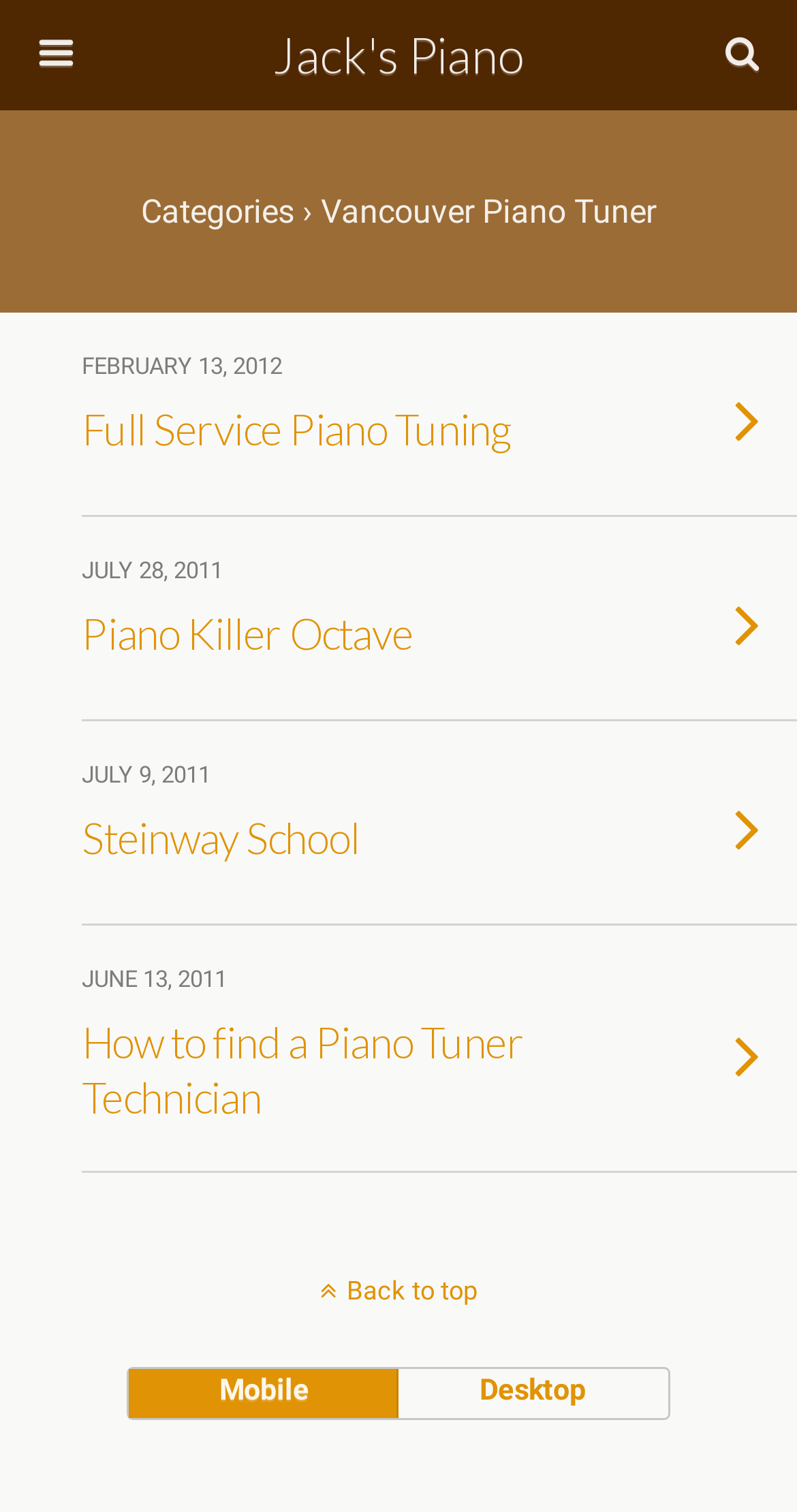Can you specify the bounding box coordinates for the region that should be clicked to fulfill this instruction: "View news".

None